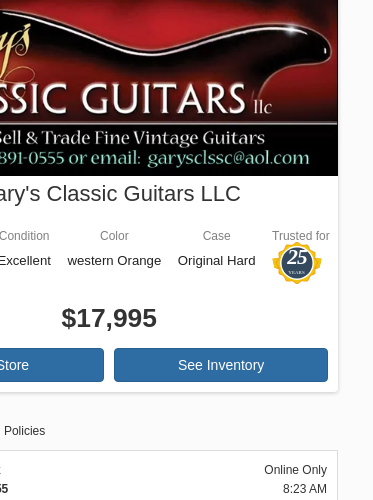Use the information in the screenshot to answer the question comprehensively: What is the price of the guitar?

The price of the guitar is clearly stated in the advertisement as '$17,995', which is likely to appeal to collectors and enthusiasts alike.